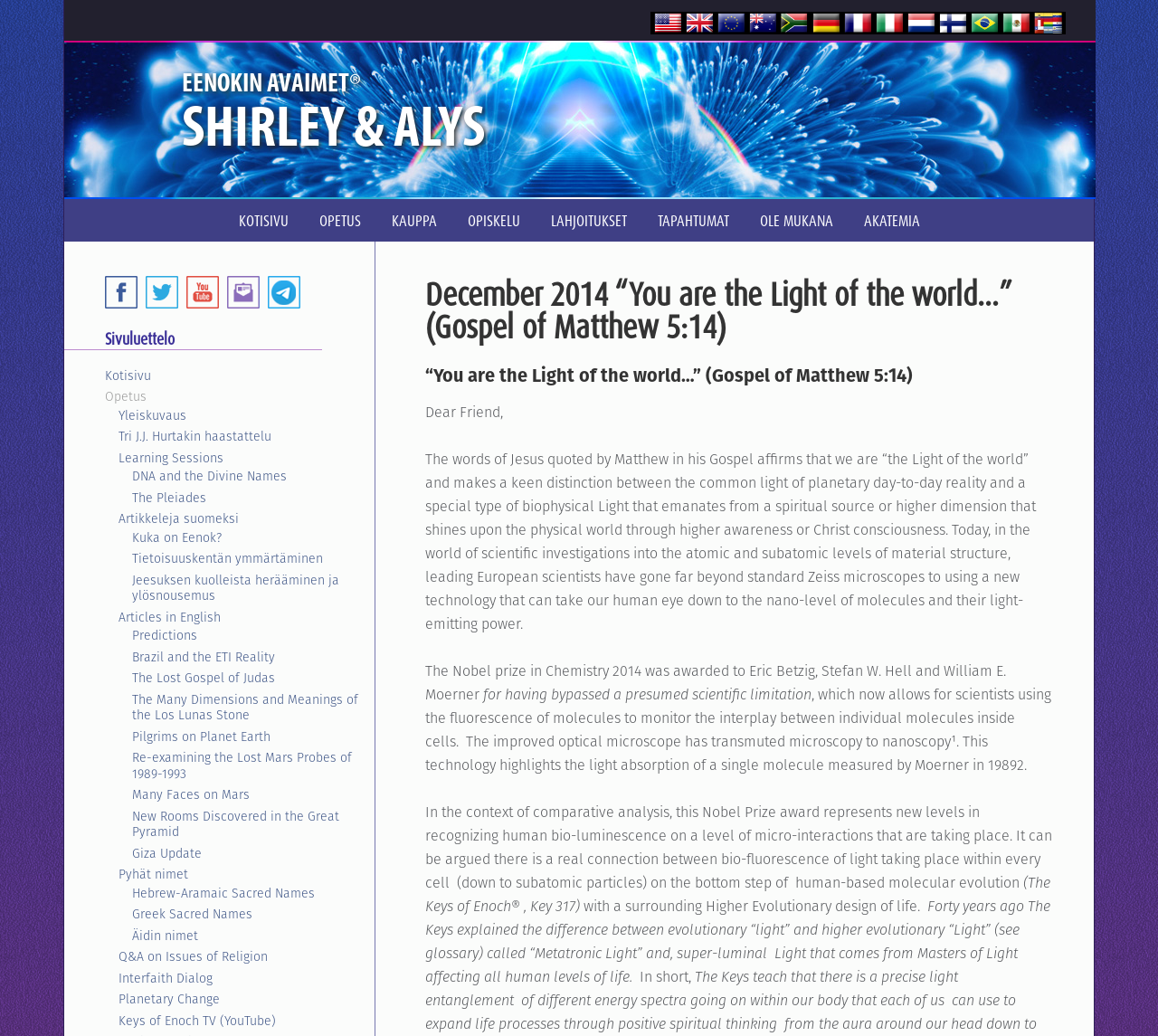What is the name of the book mentioned in the article?
Based on the image, answer the question in a detailed manner.

I found the answer by searching for book-related keywords in the text content of the webpage and found the mention of 'The Keys of Enoch' in the paragraph that discusses the Nobel Prize in Chemistry 2014.